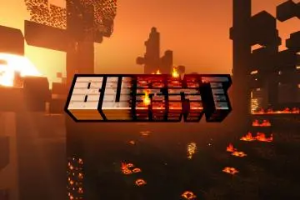Produce a meticulous caption for the image.

The image features the title "BURNT," prominently displayed in a vibrant and stylized font that gives a nod to a blocky, pixelated aesthetic reminiscent of popular sandbox games. In the background, a striking sunset illuminates a landscape filled with glowing lava and charred vegetation, creating an intense atmosphere that suggests themes of destruction and survival. This visual representation hints at a potential game or mod, perhaps focusing on the consequences of wildfires or a post-apocalyptic setting. The overall composition captures the viewer's attention, inviting them to explore the intriguing world of "BURNT."